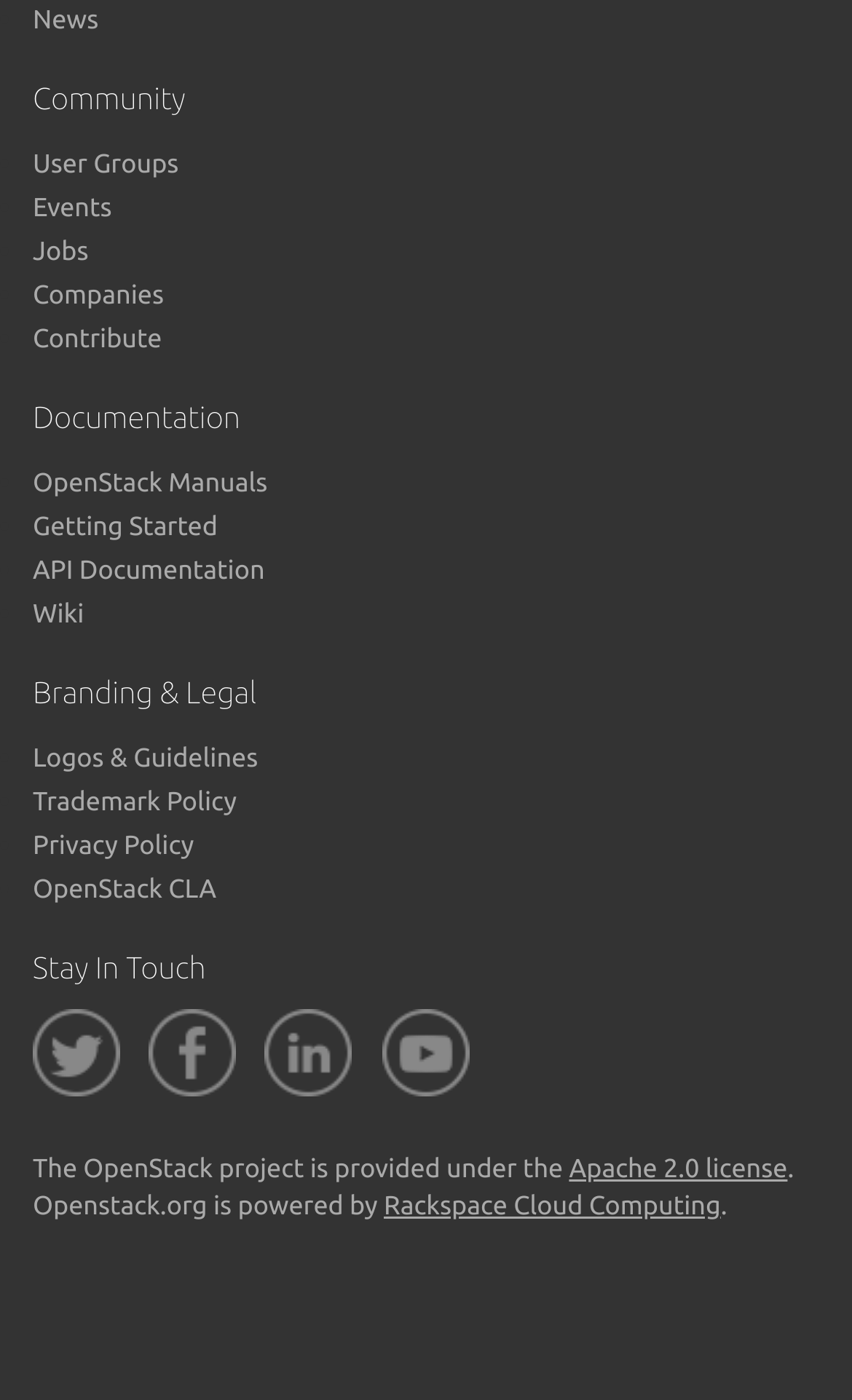Find the bounding box coordinates of the clickable area that will achieve the following instruction: "Go to User Groups".

[0.038, 0.107, 0.21, 0.127]